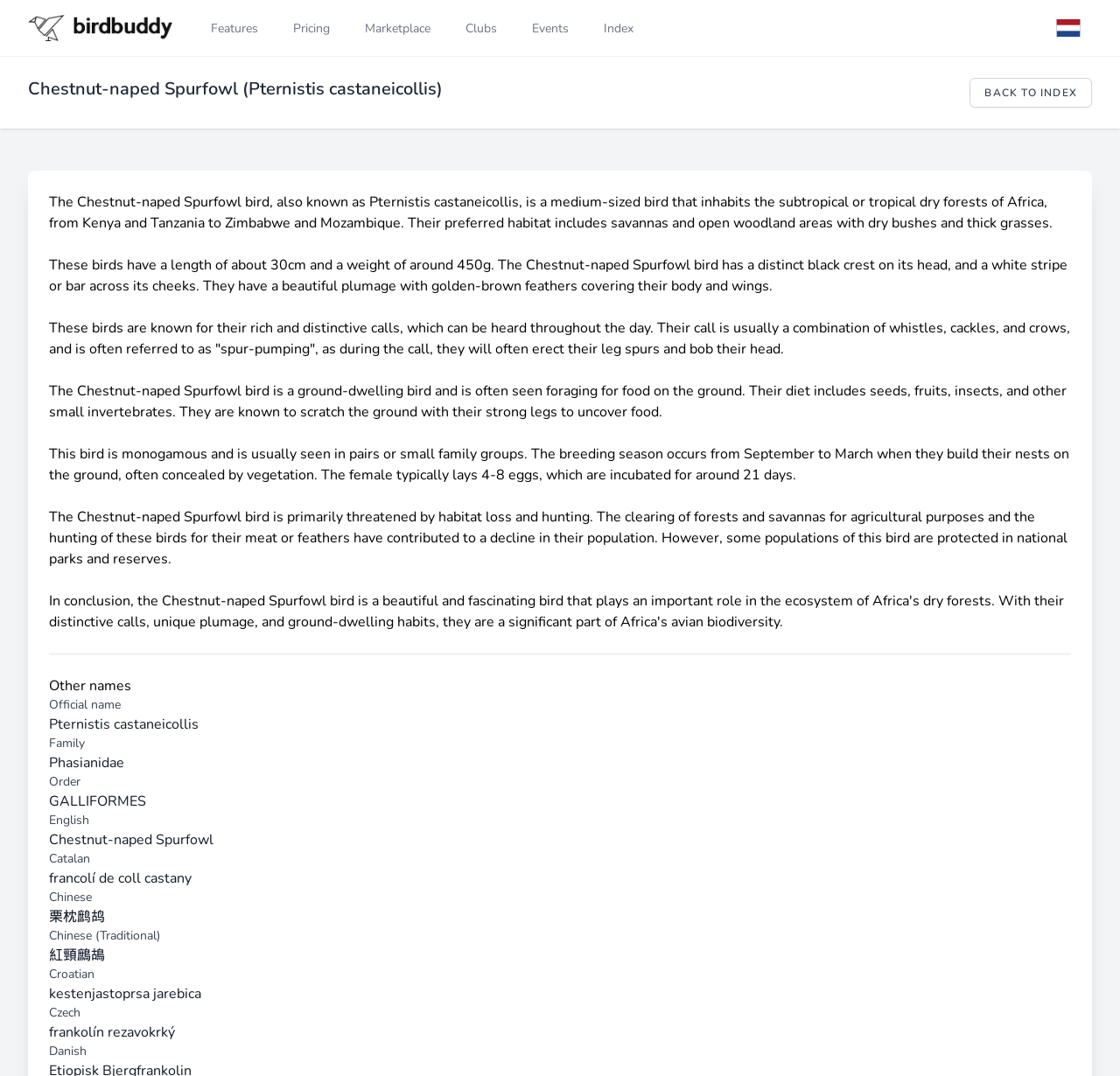What is the length of the Chestnut-naped Spurfowl bird?
Please provide a detailed and thorough answer to the question.

According to the webpage, the Chestnut-naped Spurfowl bird has a length of about 30cm, as mentioned in the paragraph describing its physical characteristics.